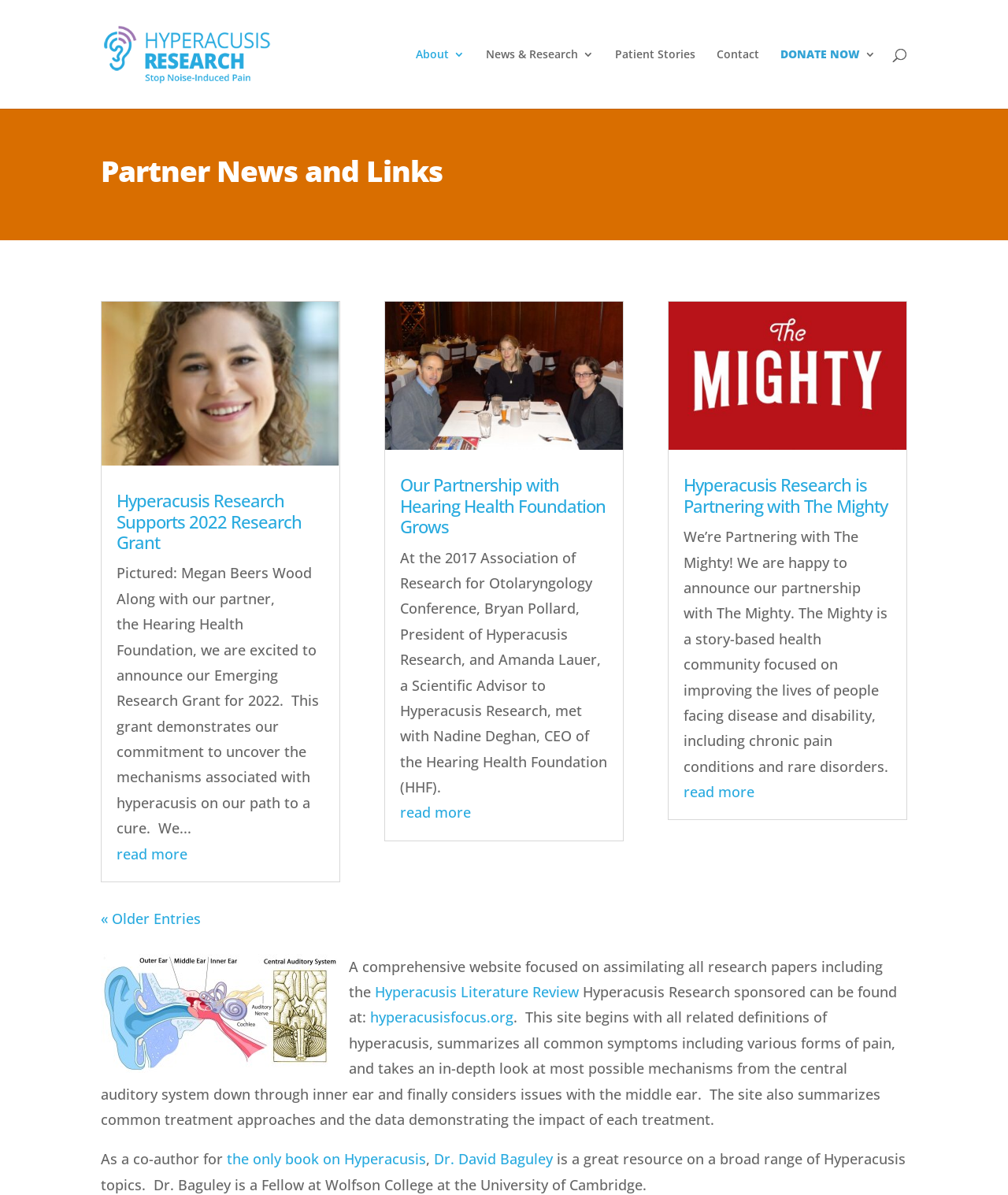Locate the bounding box coordinates of the area that needs to be clicked to fulfill the following instruction: "donate now". The coordinates should be in the format of four float numbers between 0 and 1, namely [left, top, right, bottom].

[0.774, 0.041, 0.869, 0.091]